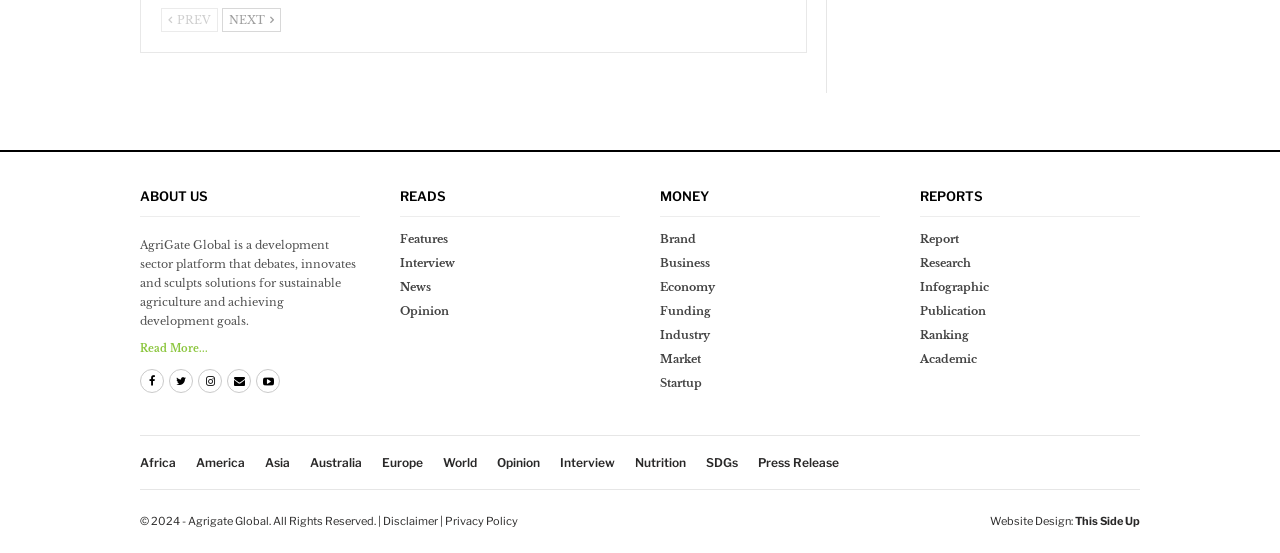Determine the bounding box coordinates of the UI element described below. Use the format (top-left x, top-left y, bottom-right x, bottom-right y) with floating point numbers between 0 and 1: Read More...

[0.109, 0.619, 0.162, 0.642]